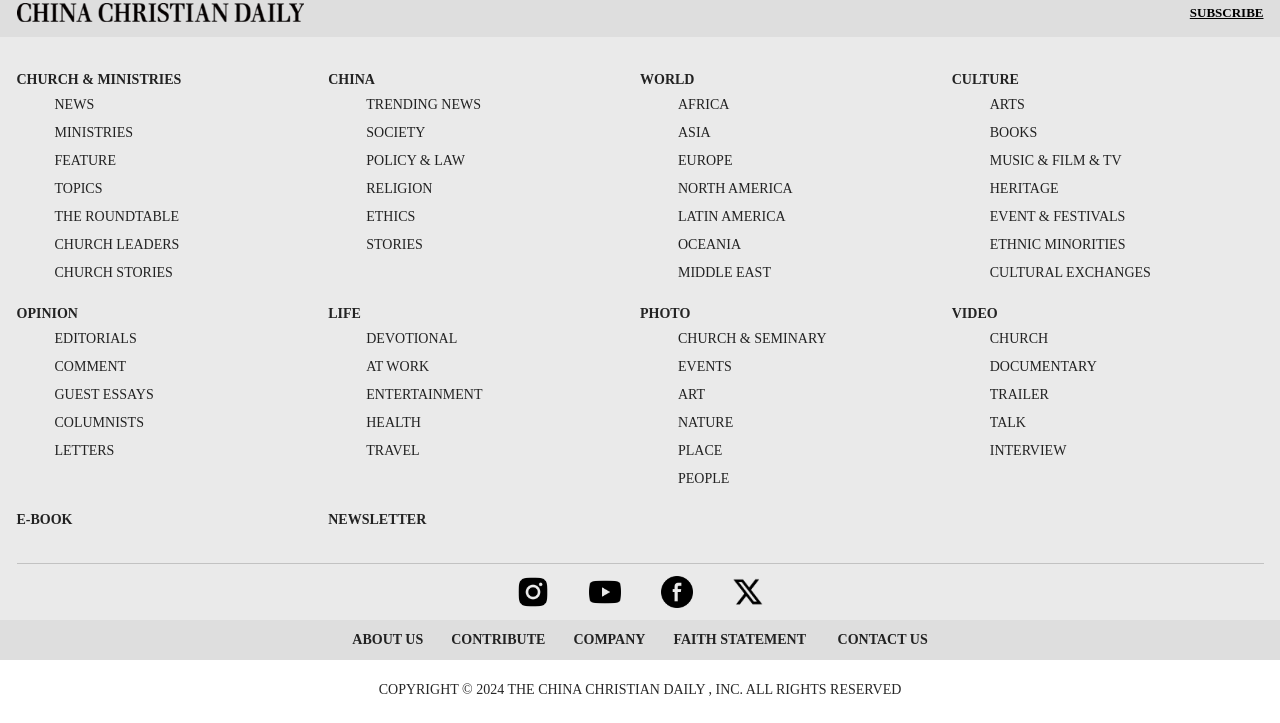Give a one-word or one-phrase response to the question:
How many main categories are there in the top navigation bar?

7